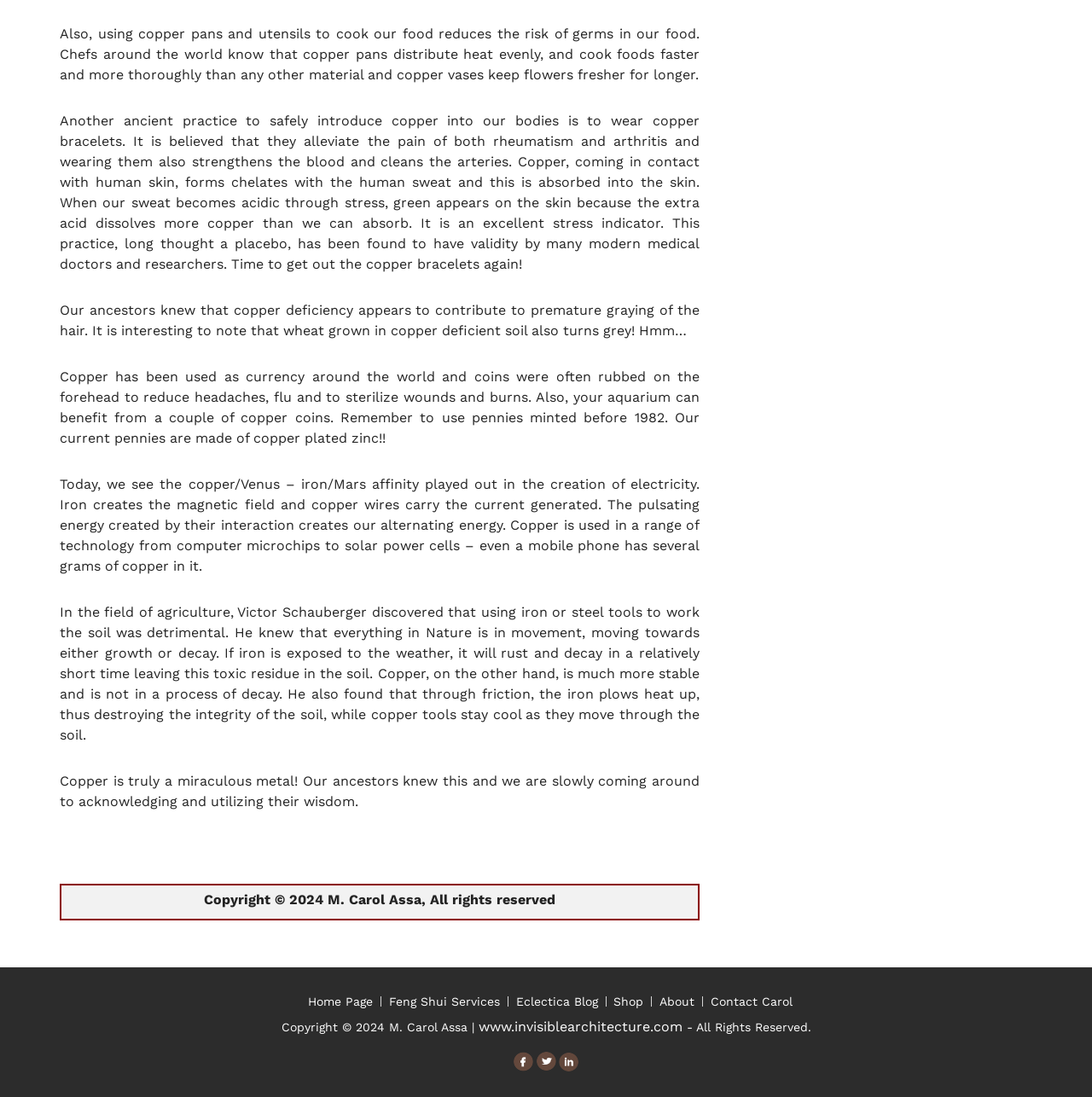Can you identify the bounding box coordinates of the clickable region needed to carry out this instruction: 'Click Home Page'? The coordinates should be four float numbers within the range of 0 to 1, stated as [left, top, right, bottom].

[0.282, 0.907, 0.341, 0.919]